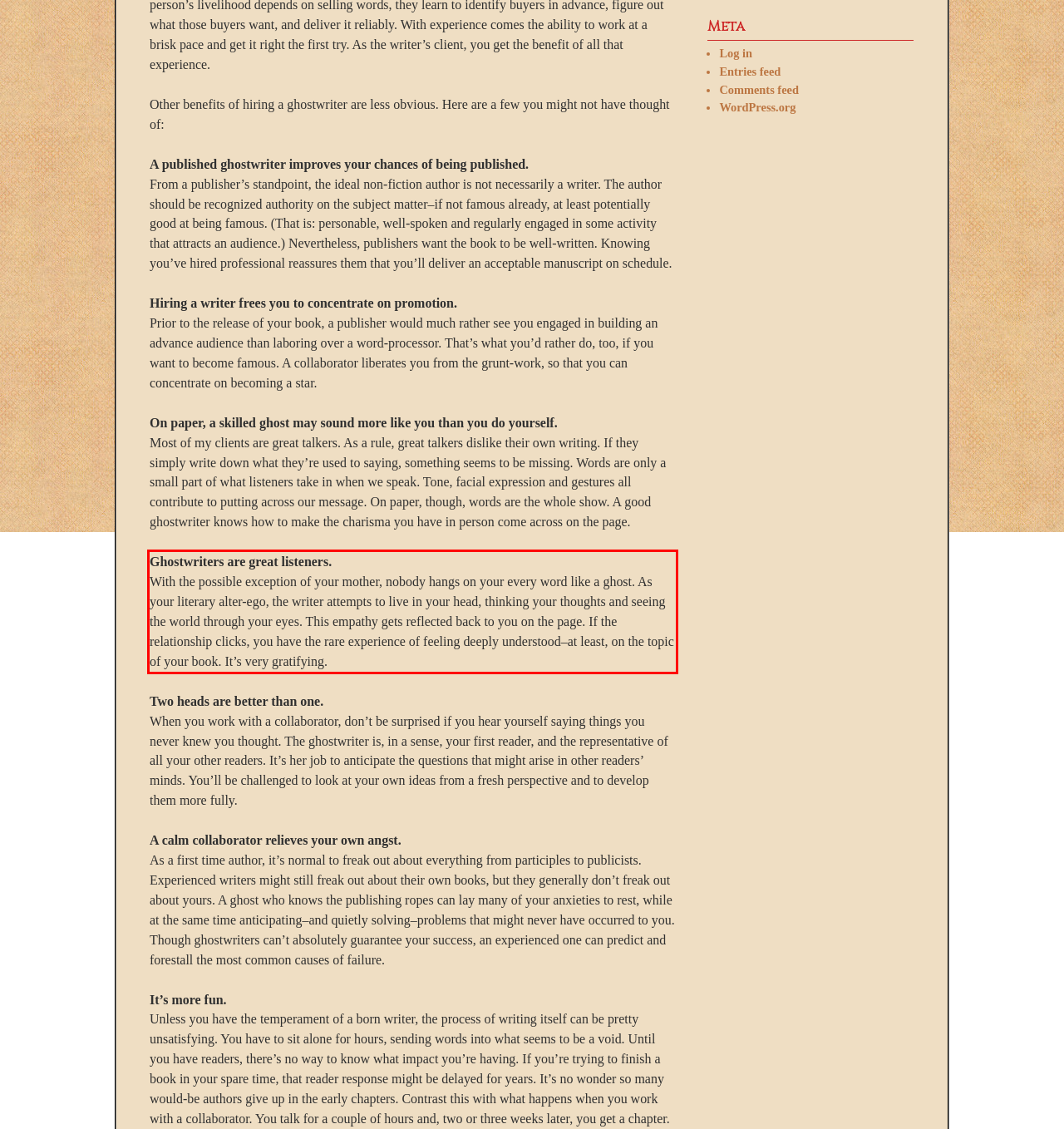Look at the screenshot of the webpage, locate the red rectangle bounding box, and generate the text content that it contains.

Ghostwriters are great listeners. With the possible exception of your mother, nobody hangs on your every word like a ghost. As your literary alter-ego, the writer attempts to live in your head, thinking your thoughts and seeing the world through your eyes. This empathy gets reflected back to you on the page. If the relationship clicks, you have the rare experience of feeling deeply understood–at least, on the topic of your book. It’s very gratifying.